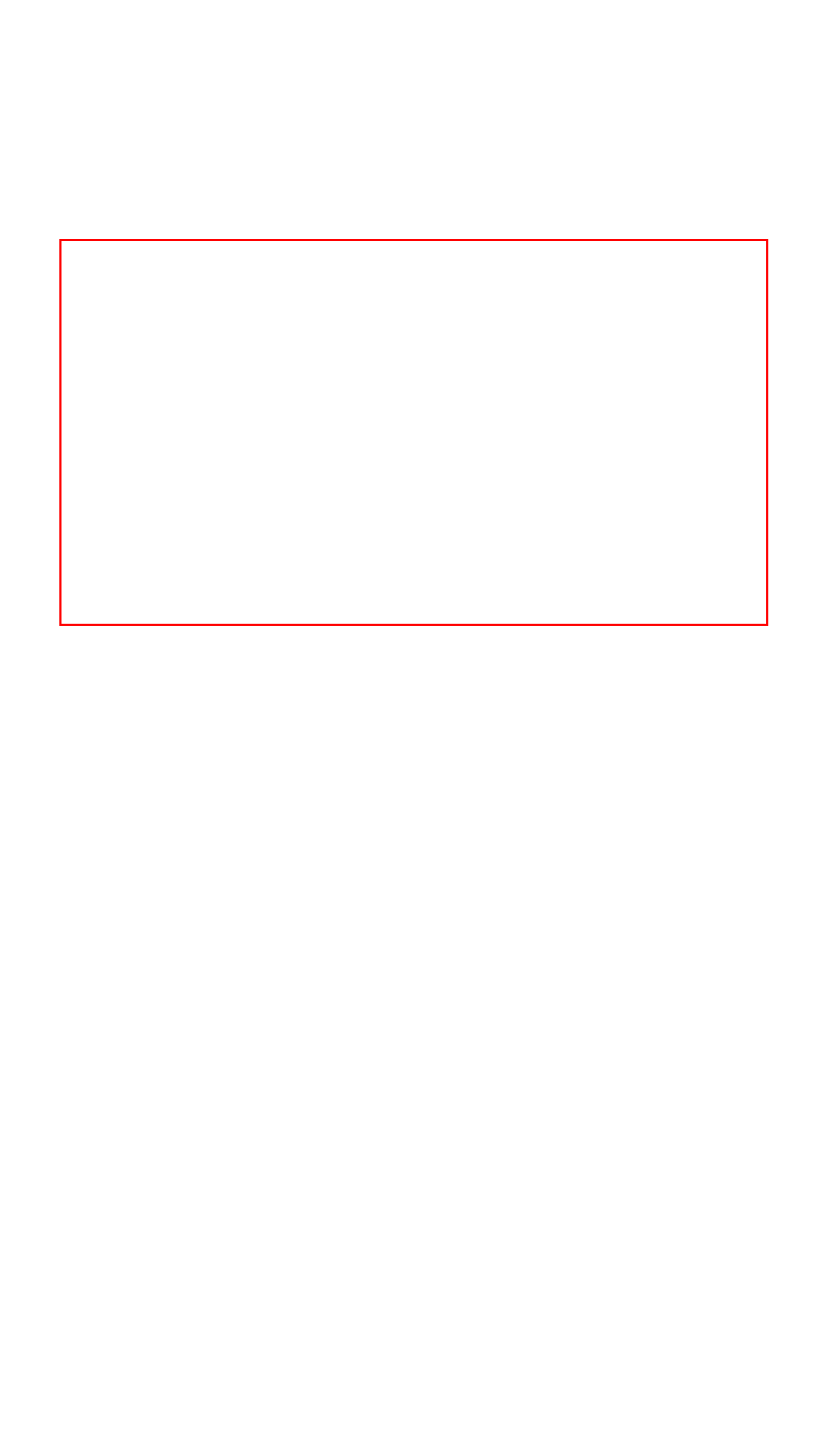Using the provided screenshot of a webpage, recognize the text inside the red rectangle bounding box by performing OCR.

This list of the ISMR executive committee members in Ivy’s hand includes deans and faculty of the major Chicagoland medical schools, as well as city hospital wardens and public health officials. The presidents of the University of Chicago, Northwestern University, University of Illinois, and Loyola University served as honorary vice presidents.